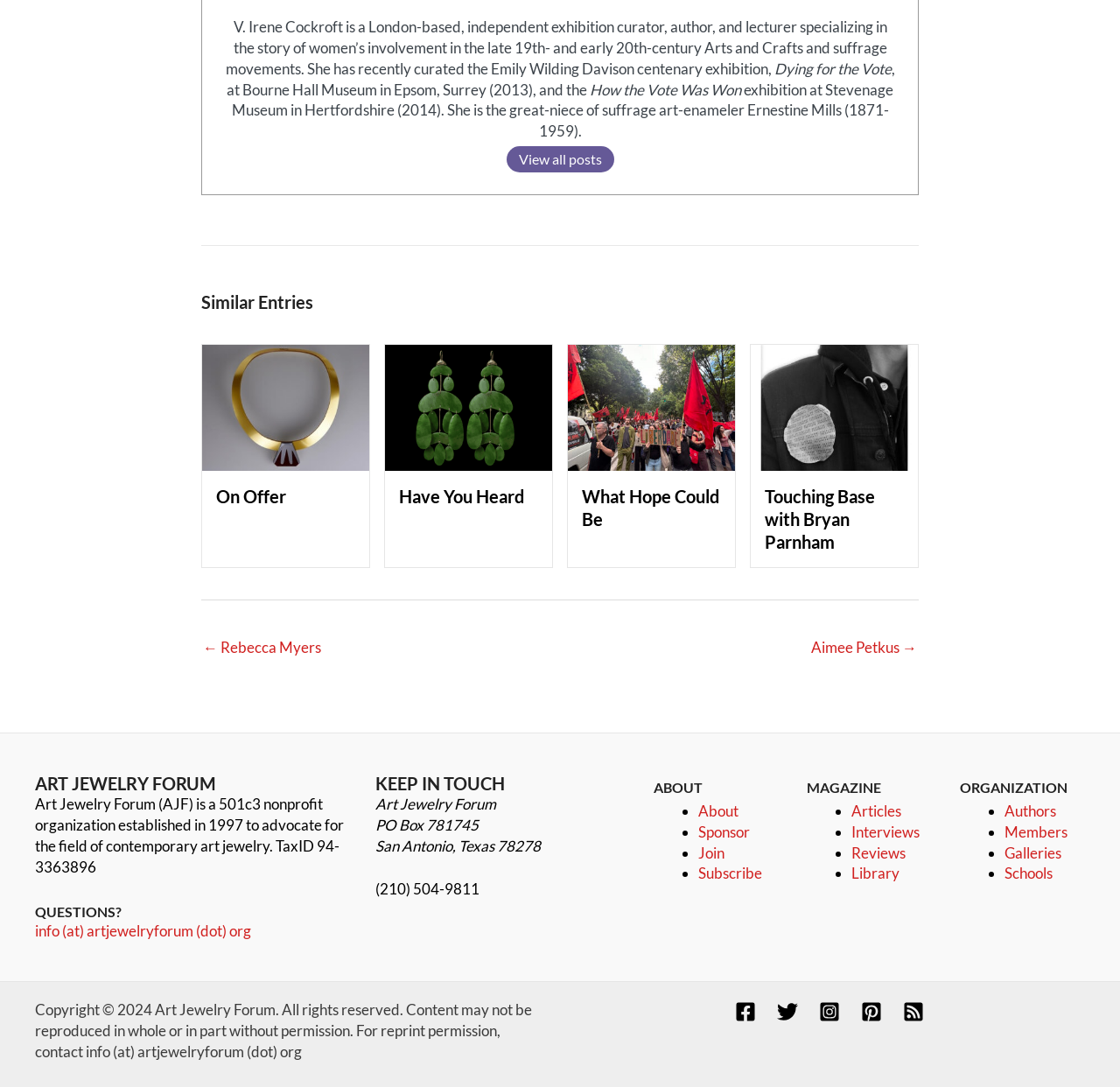Determine the bounding box coordinates of the region I should click to achieve the following instruction: "Check the article 'Definitive methods to buy instagram customers'". Ensure the bounding box coordinates are four float numbers between 0 and 1, i.e., [left, top, right, bottom].

None